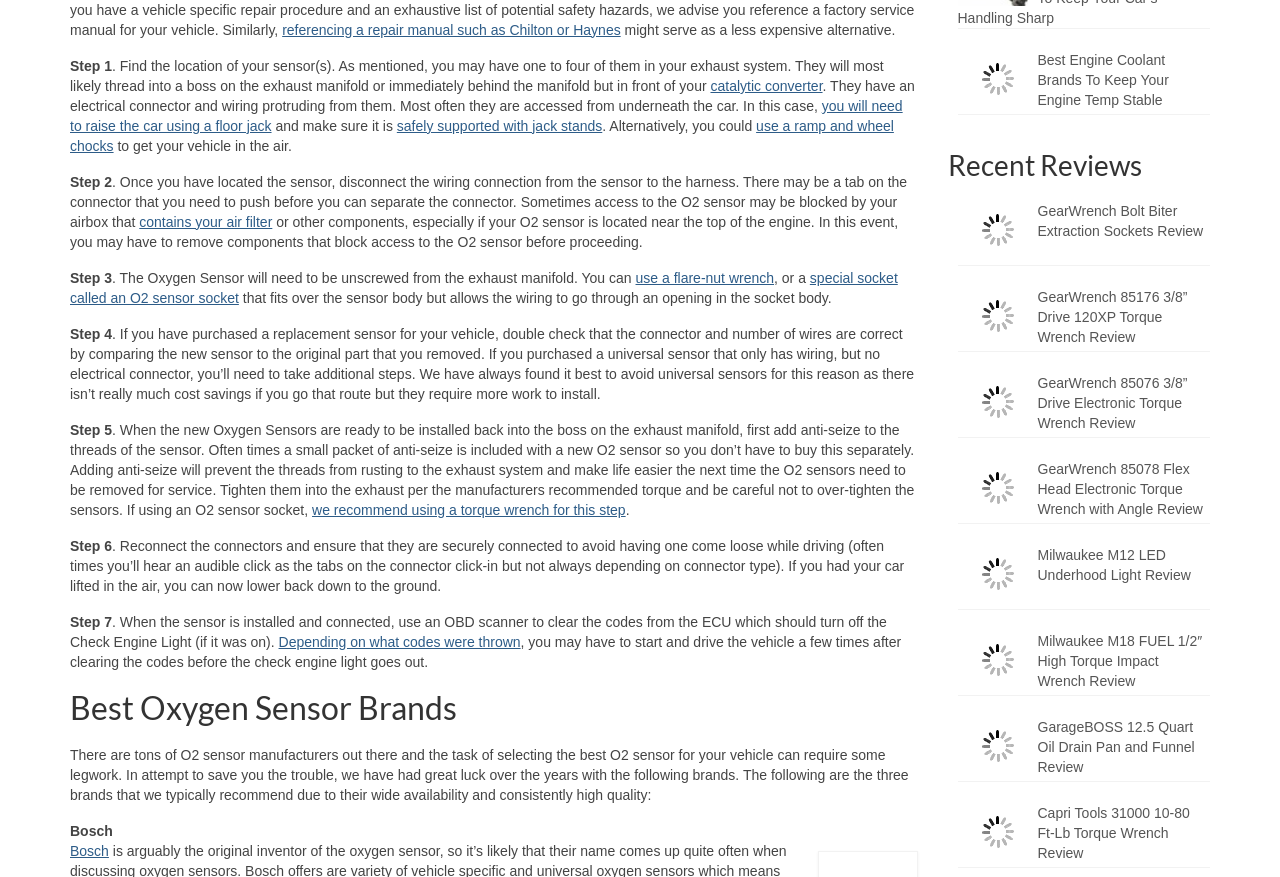Please locate the bounding box coordinates of the element that should be clicked to achieve the given instruction: "Click the link to learn more about catalytic converter".

[0.555, 0.089, 0.643, 0.107]